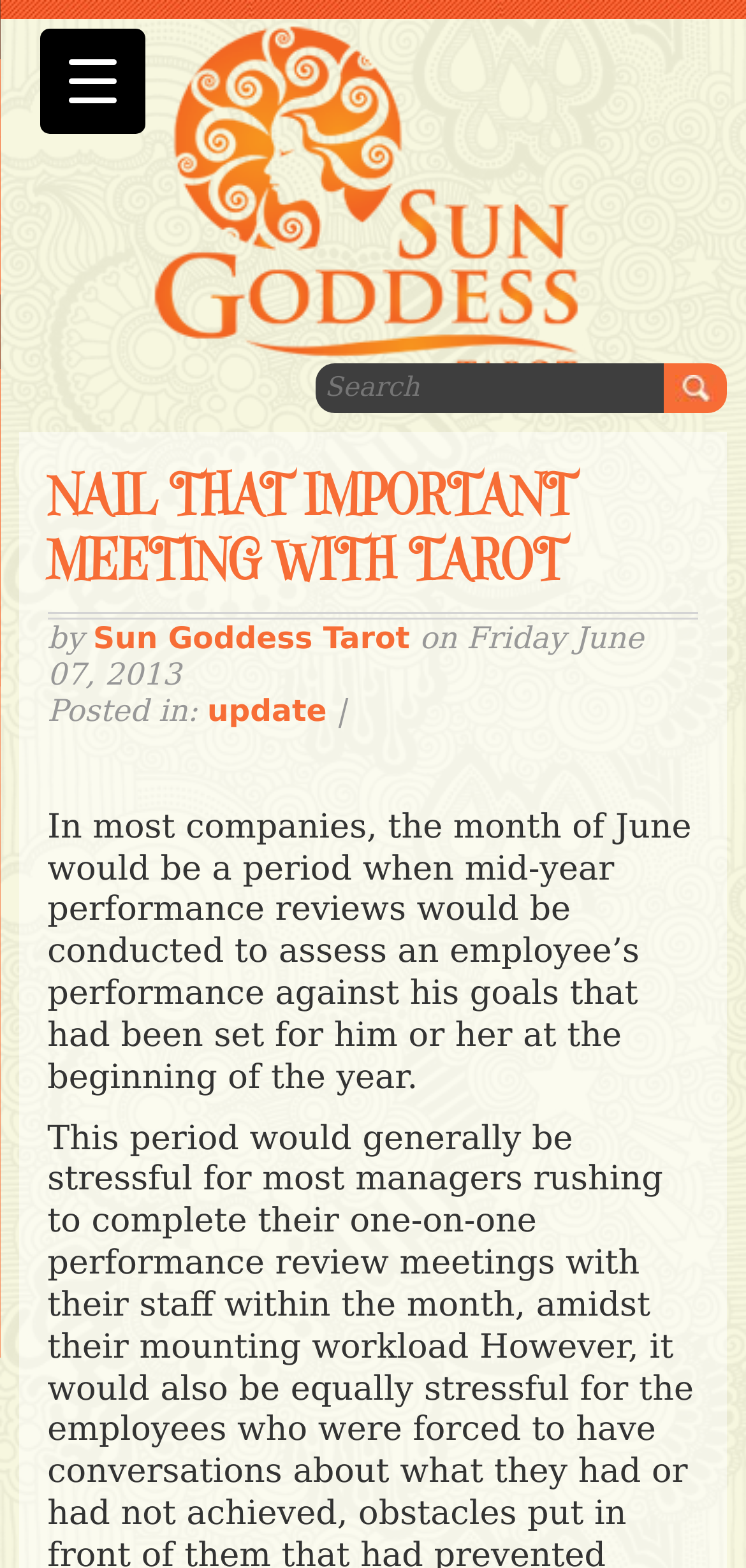Using the image as a reference, answer the following question in as much detail as possible:
Who is the author of the article?

I found the author's name by looking at the link element that says 'Sun Goddess Tarot' which is located next to the text 'by'.